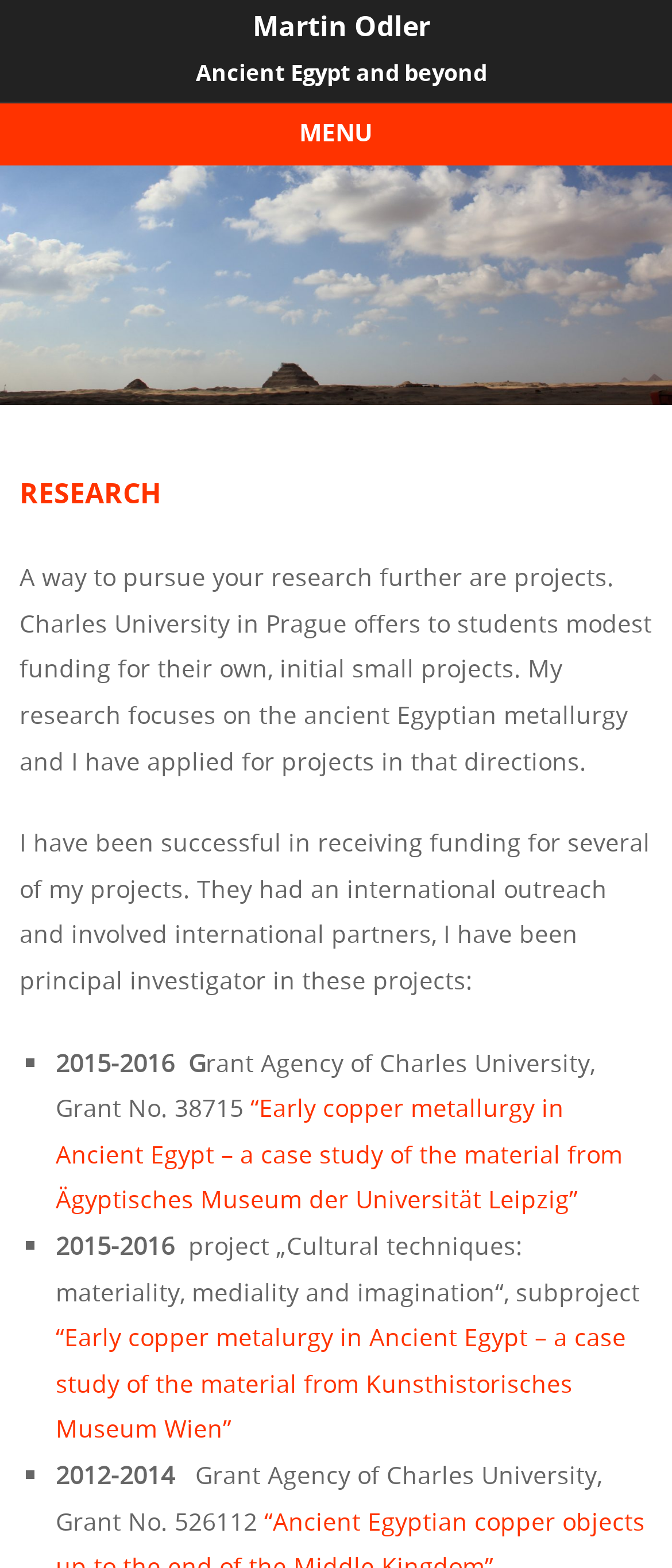What is the name of the university offering funding? Look at the image and give a one-word or short phrase answer.

Charles University in Prague